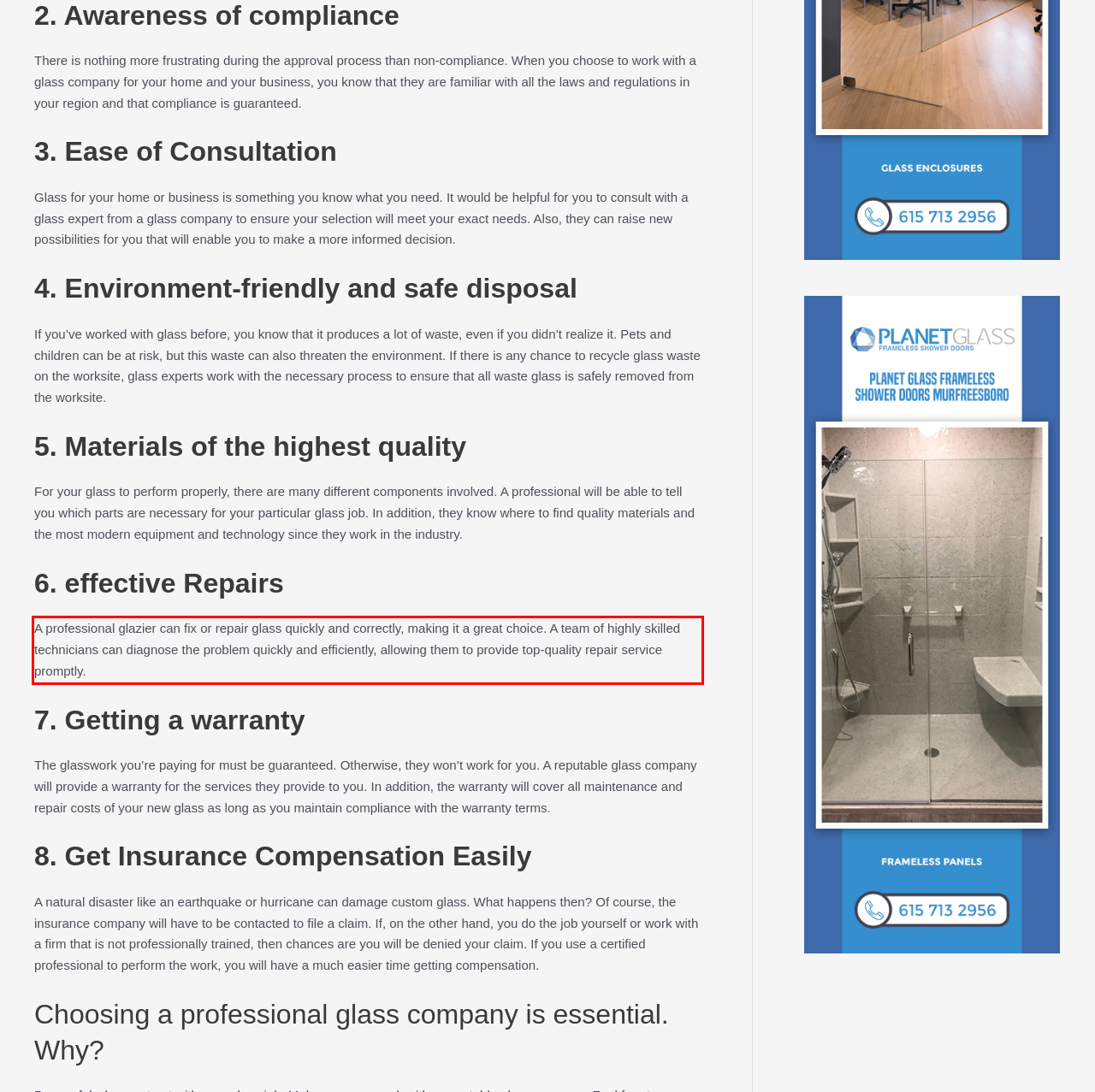Identify the text inside the red bounding box on the provided webpage screenshot by performing OCR.

A professional glazier can fix or repair glass quickly and correctly, making it a great choice. A team of highly skilled technicians can diagnose the problem quickly and efficiently, allowing them to provide top-quality repair service promptly.